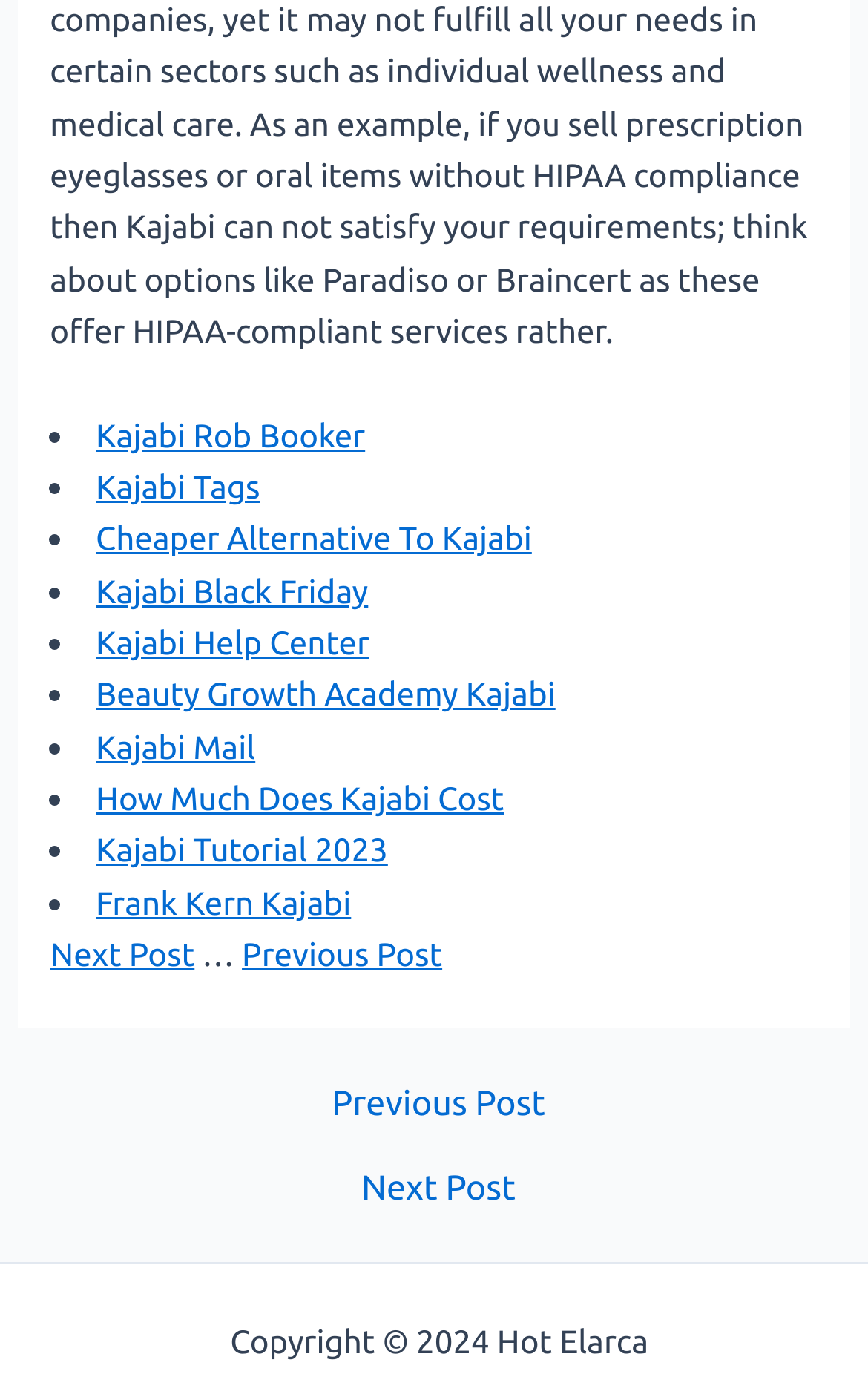Could you indicate the bounding box coordinates of the region to click in order to complete this instruction: "Check out Beauty Growth Academy Kajabi".

[0.11, 0.492, 0.64, 0.519]